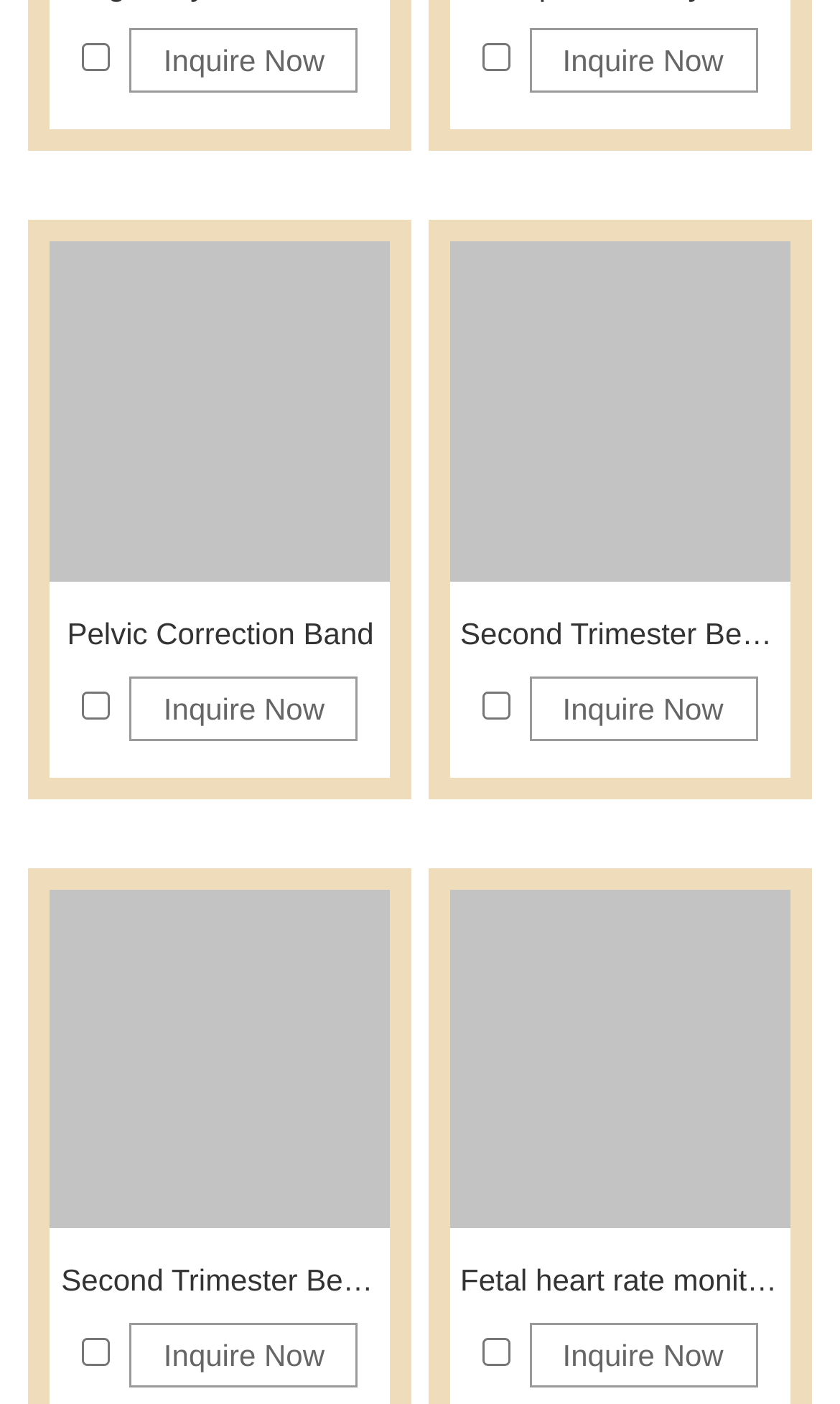What is the purpose of the belly band?
Could you please answer the question thoroughly and with as much detail as possible?

The purpose of the belly band can be inferred from the text 'can reduce local edema and relieve pain, and promote postpartum and post-injury recovery.' which suggests that the belly band is used for postpartum and post-injury recovery.